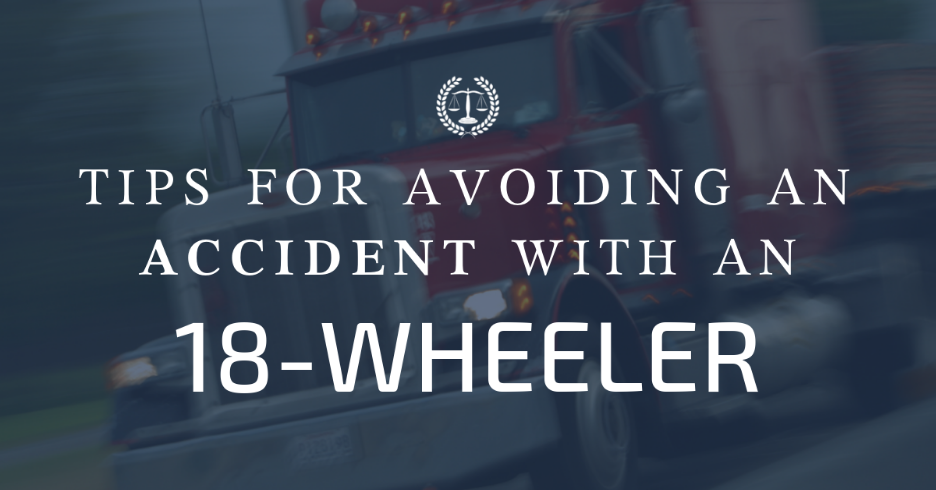What is the color of the text in the graphic?
Based on the screenshot, respond with a single word or phrase.

White